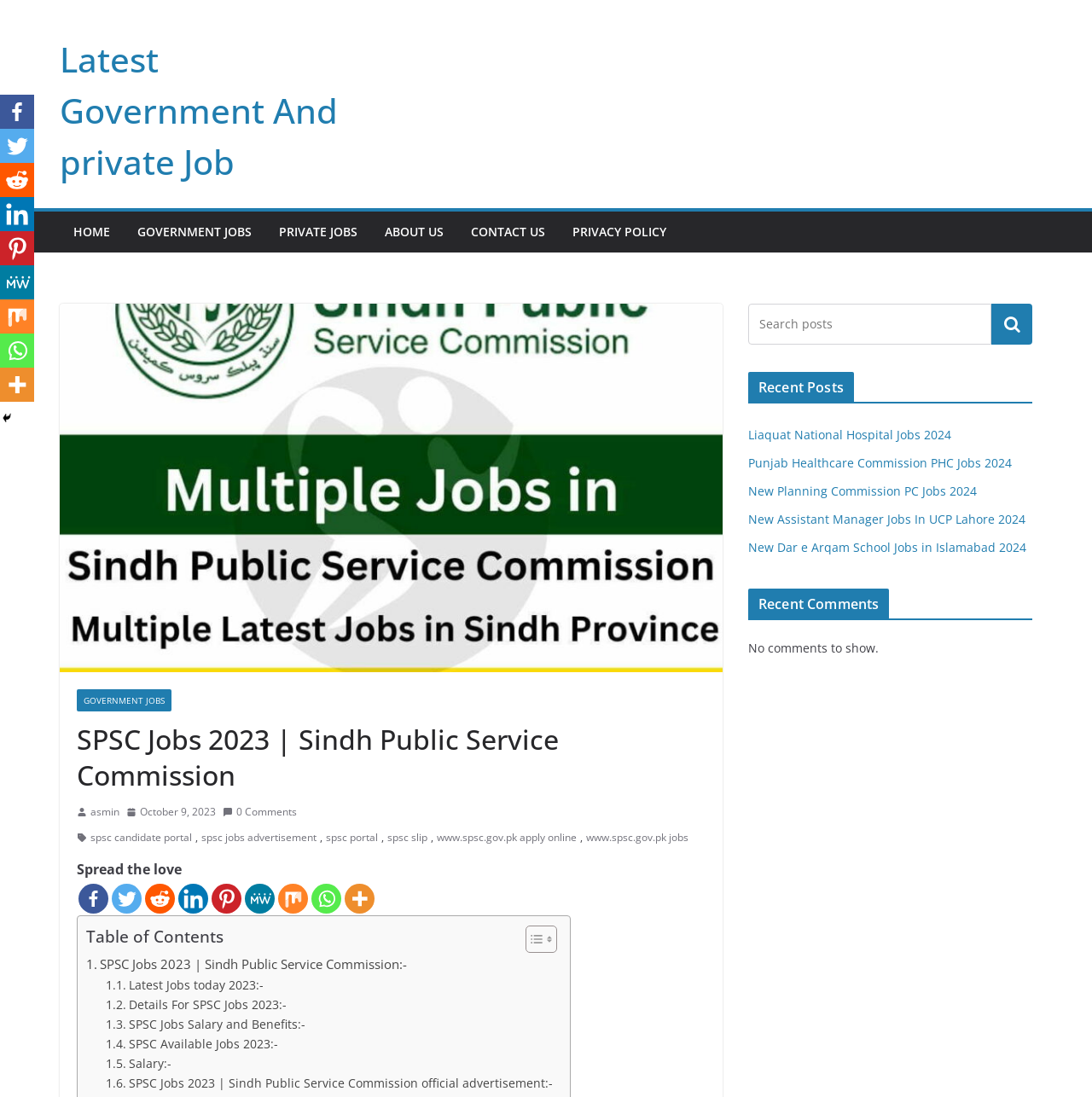Determine the bounding box coordinates of the region I should click to achieve the following instruction: "Click on the Facebook link". Ensure the bounding box coordinates are four float numbers between 0 and 1, i.e., [left, top, right, bottom].

[0.072, 0.806, 0.099, 0.833]